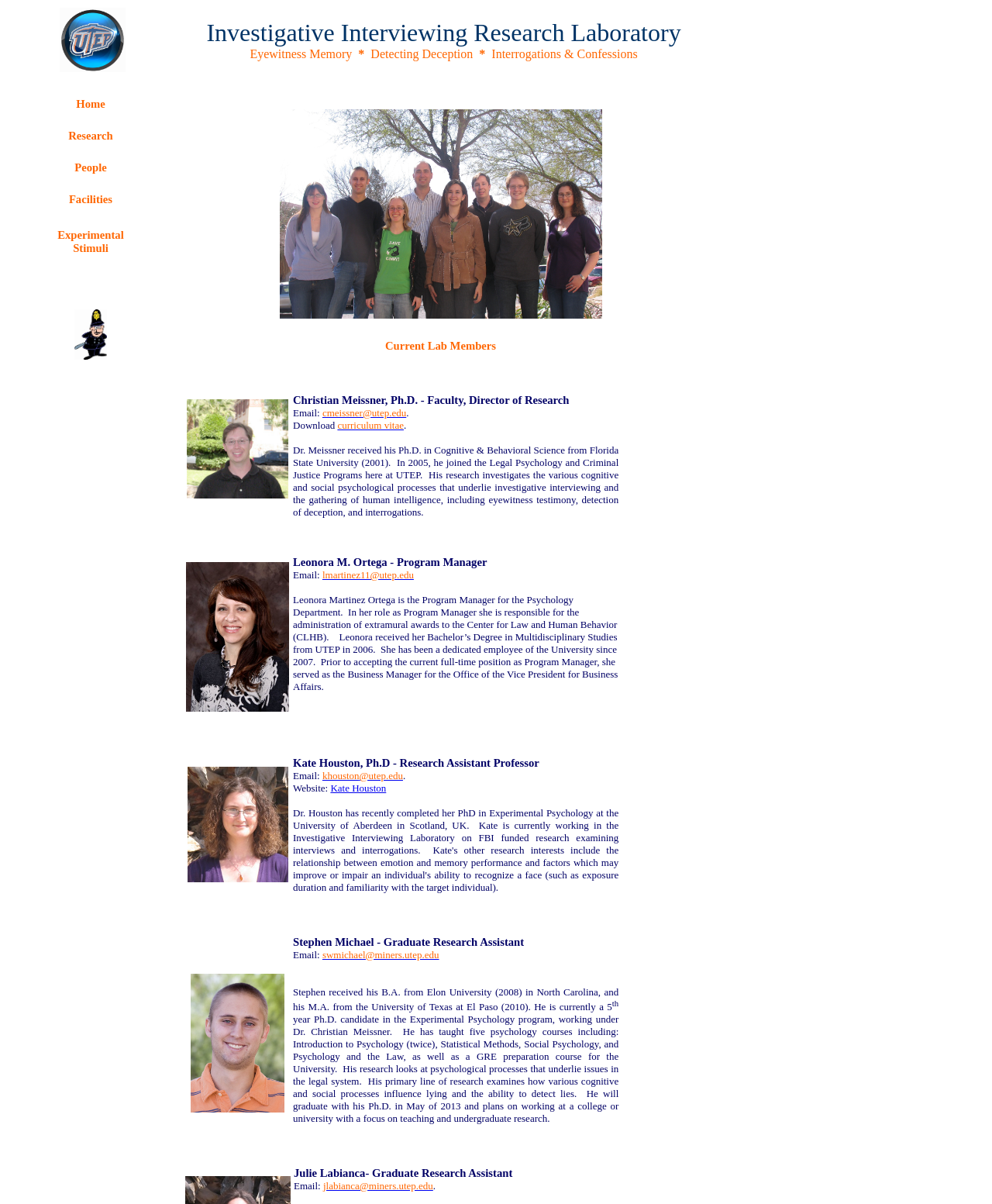Determine the bounding box for the described UI element: "curriculum vitae".

[0.34, 0.348, 0.407, 0.358]